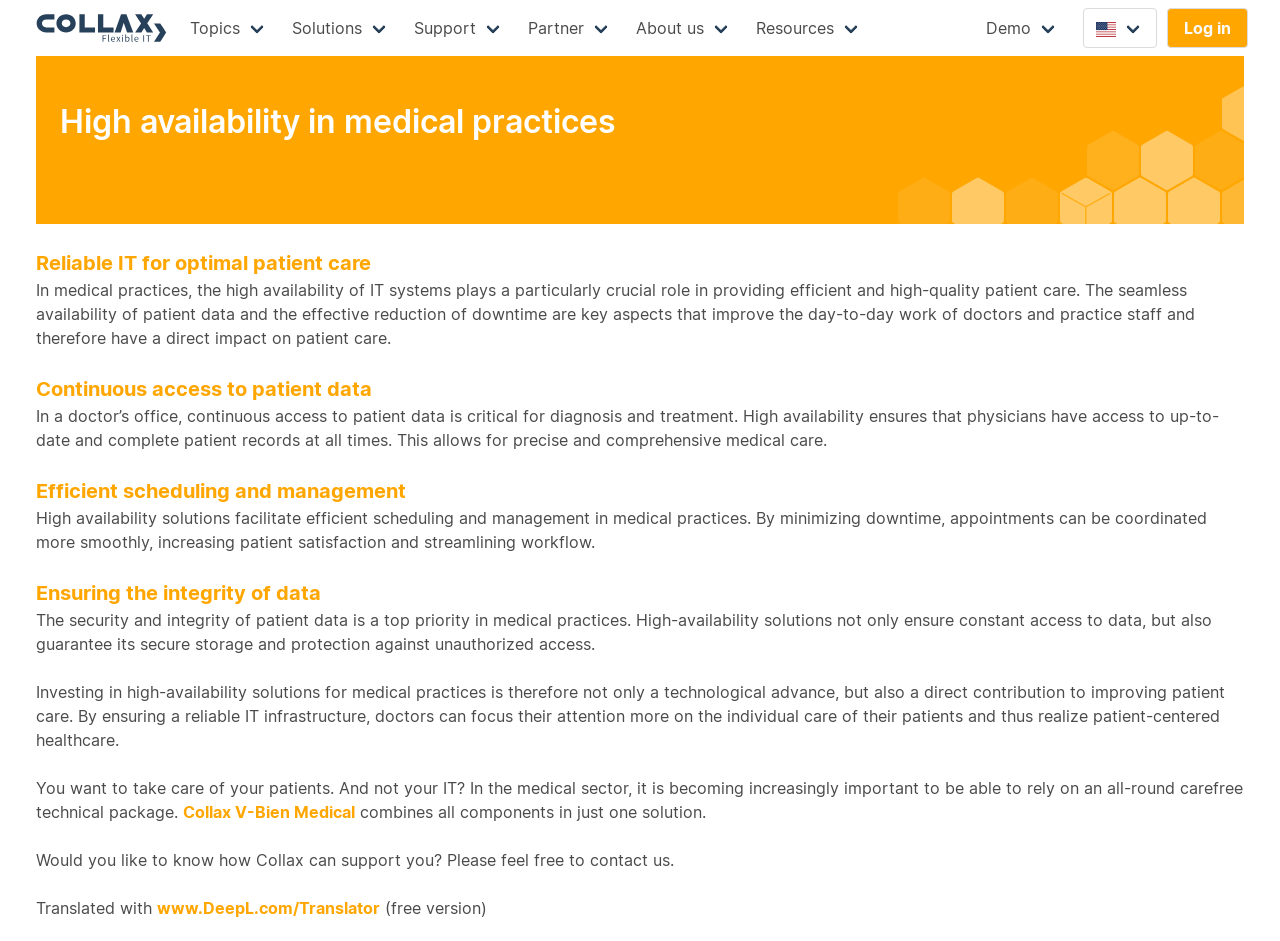Please indicate the bounding box coordinates for the clickable area to complete the following task: "Select the 'Solutions' option". The coordinates should be specified as four float numbers between 0 and 1, i.e., [left, top, right, bottom].

[0.228, 0.019, 0.283, 0.04]